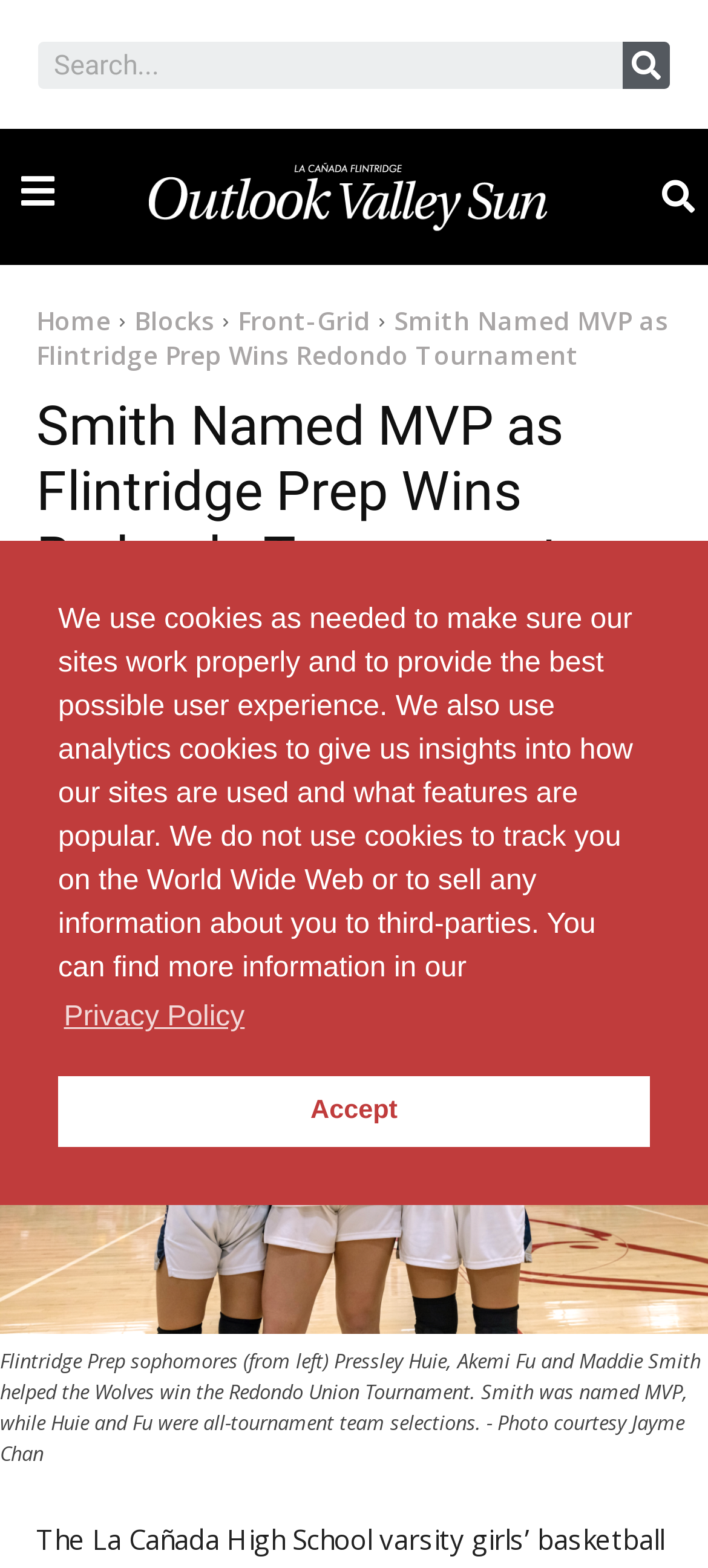Extract the heading text from the webpage.

Smith Named MVP as Flintridge Prep Wins Redondo Tournament